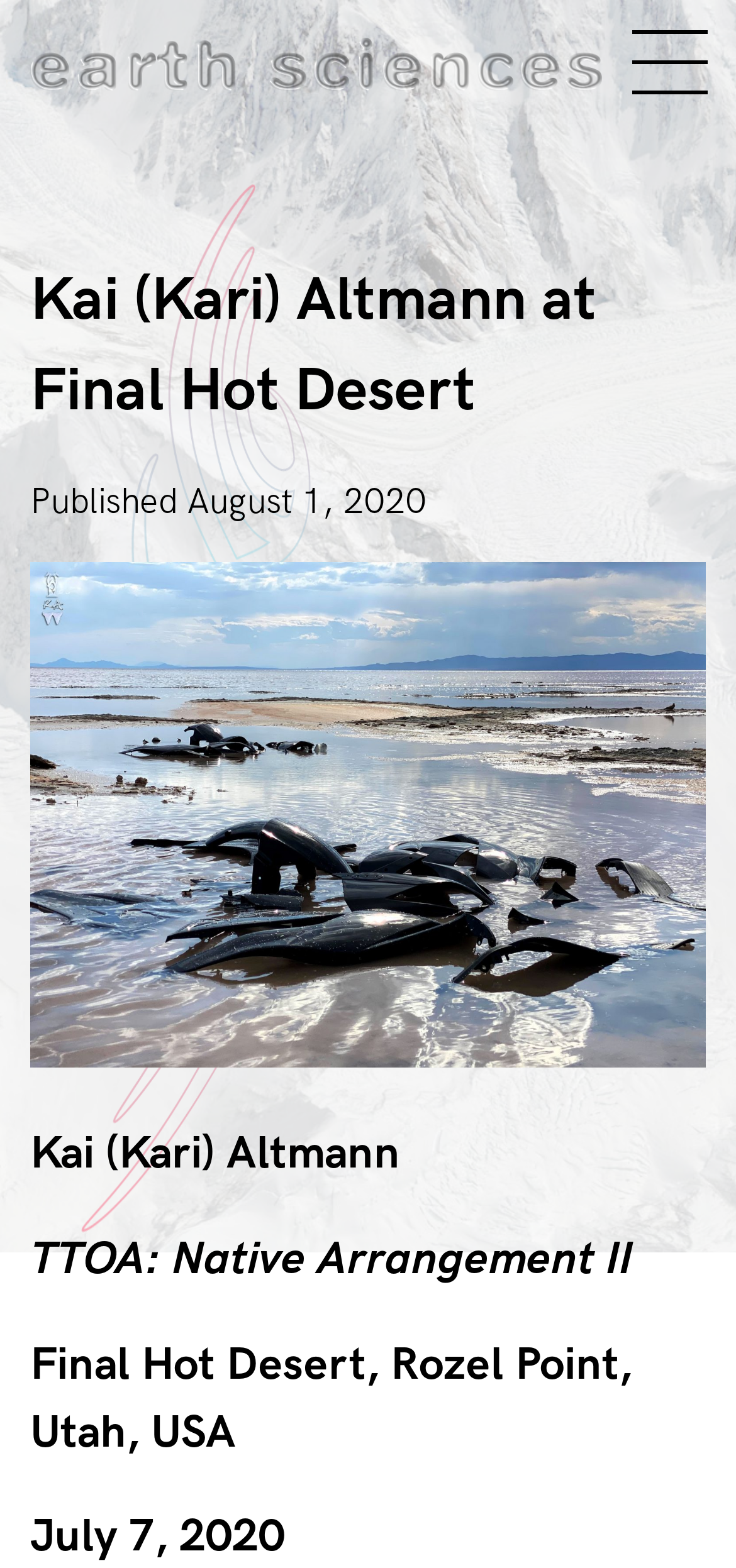Respond to the following question using a concise word or phrase: 
What is the name of the section that contains the artwork?

Exhibitions